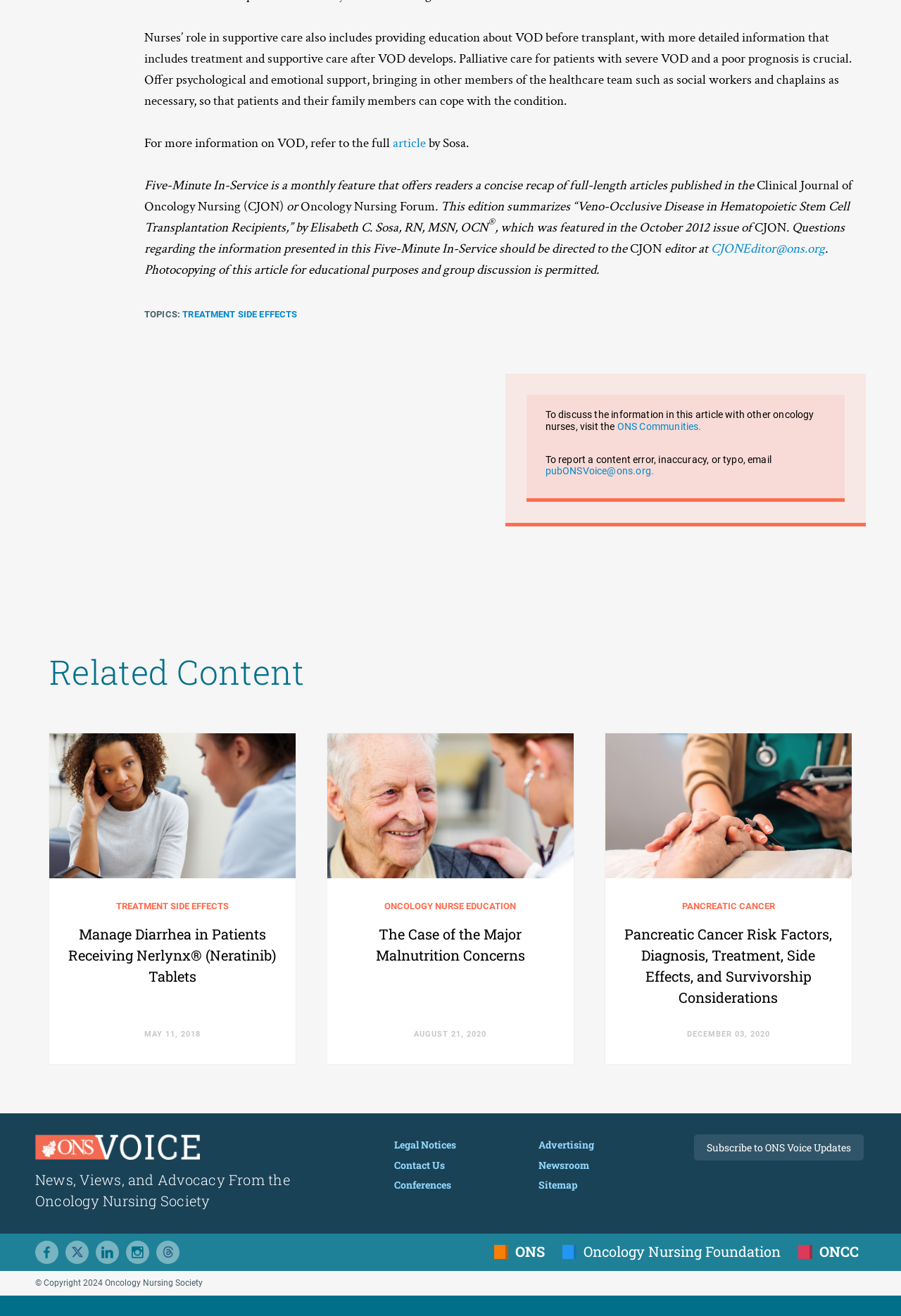Identify the bounding box coordinates for the element that needs to be clicked to fulfill this instruction: "Subscribe to ONS Voice Updates". Provide the coordinates in the format of four float numbers between 0 and 1: [left, top, right, bottom].

[0.77, 0.862, 0.959, 0.882]